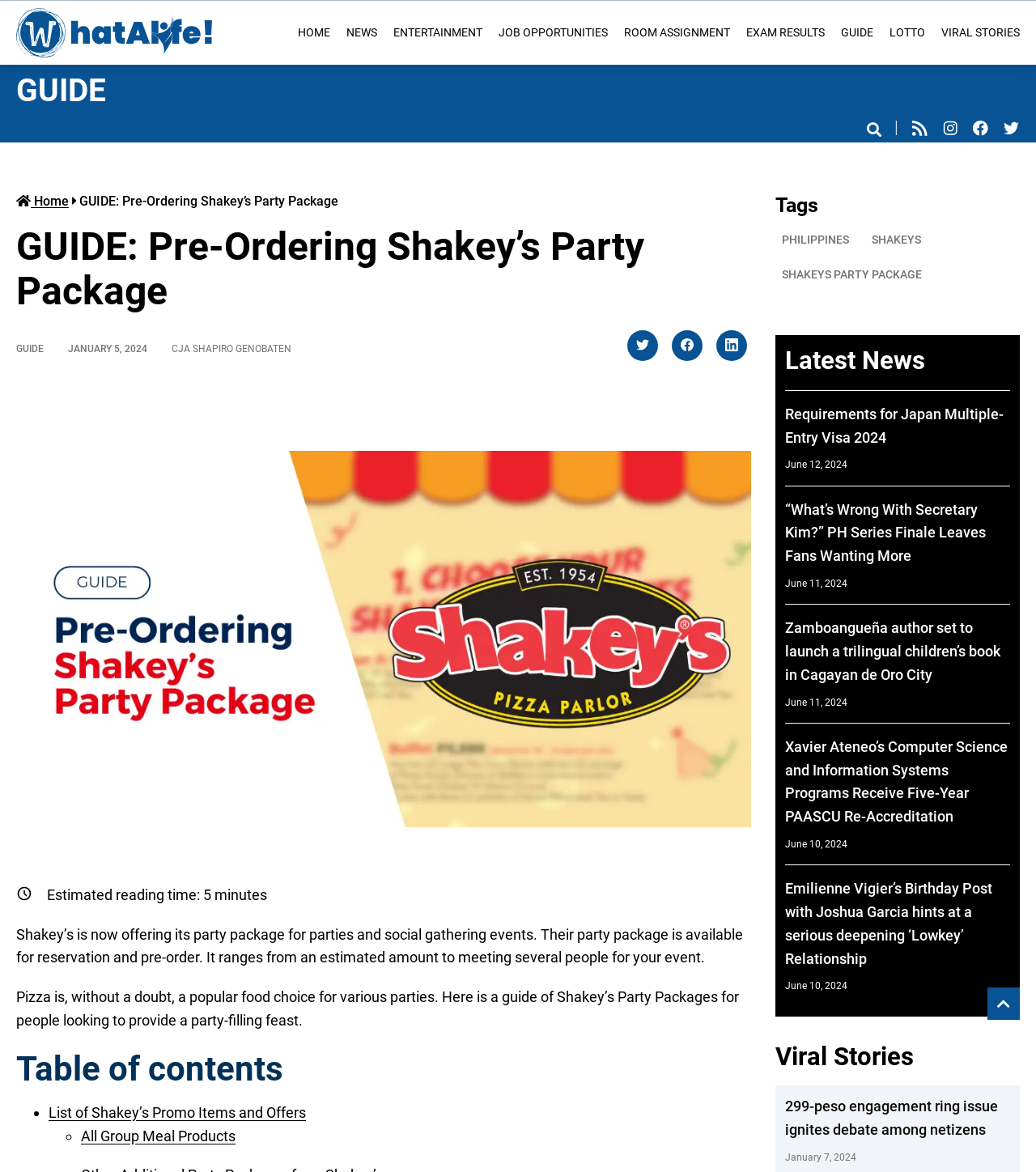Generate a comprehensive description of the webpage.

This webpage is a guide to Shakey's Party Packages for 2024. At the top left corner, there is a logo of "What A Life" with a link to the homepage. Next to it, there is a navigation menu with links to various sections of the website, including "HOME", "NEWS", "ENTERTAINMENT", and more.

Below the navigation menu, there is a search bar with a search button. On the right side of the search bar, there are links to the website's social media profiles, including Instagram, Facebook, and Twitter.

The main content of the webpage starts with a heading that reads "GUIDE: Pre-Ordering Shakey's Party Package". Below the heading, there is a brief introduction to Shakey's party package, which is available for reservation and pre-order. The package ranges from an estimated amount to meeting several people for an event.

Following the introduction, there is a large image related to Shakey's party package. Below the image, there is a section that provides an estimated reading time of the article, which is several minutes.

The article then dives into the details of Shakey's party package, with a table of contents that links to different sections of the article. The sections include a list of Shakey's promo items and offers, as well as all group meal products.

On the right side of the webpage, there is a section that displays the latest news, with links to various news articles. Each news article has a timestamp indicating when it was published.

Below the latest news section, there is a section that displays viral stories, with links to various articles. Each article has a timestamp indicating when it was published.

At the bottom of the webpage, there is a link to scroll to the top of the page.